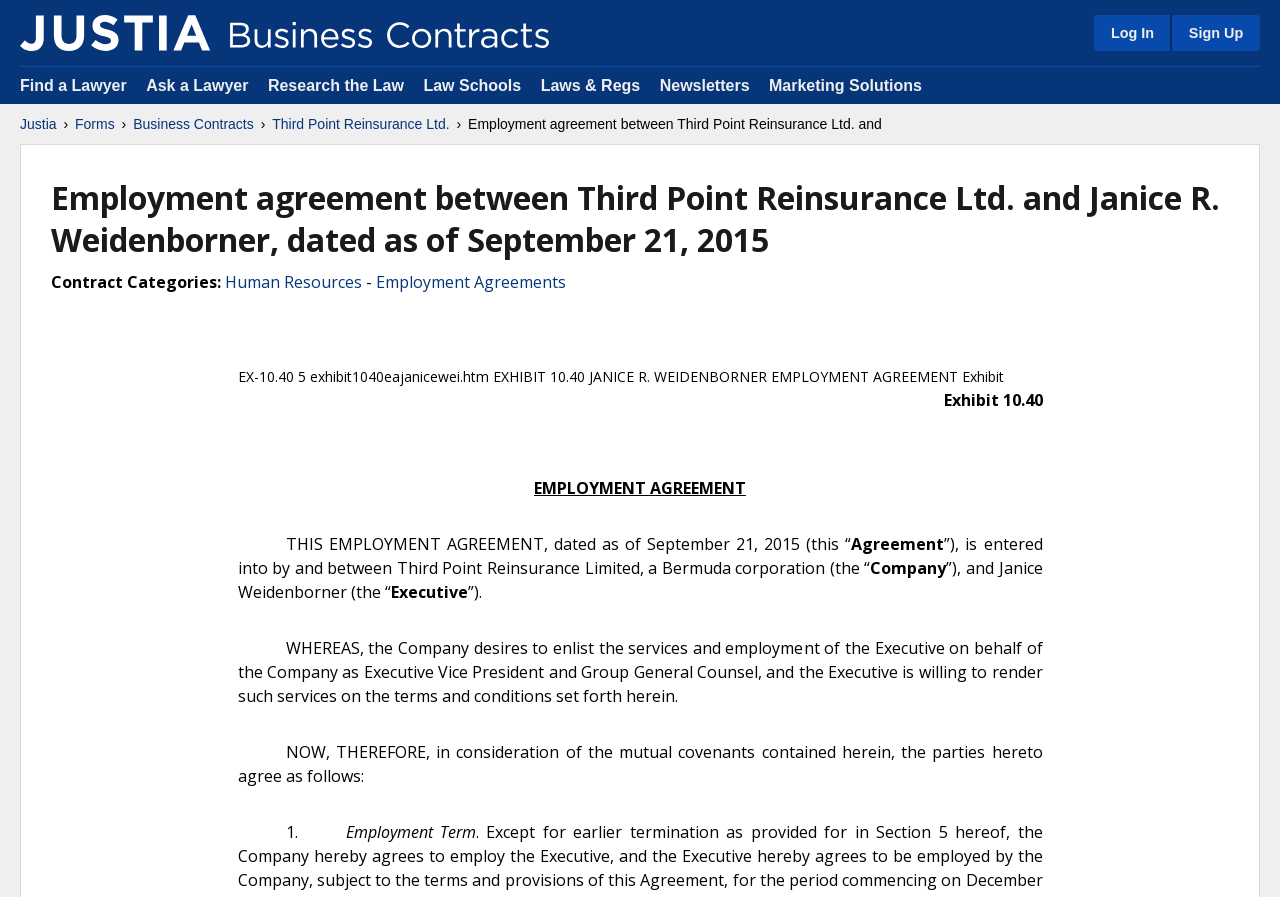Locate the bounding box coordinates of the area where you should click to accomplish the instruction: "visit The Wise Owl".

None